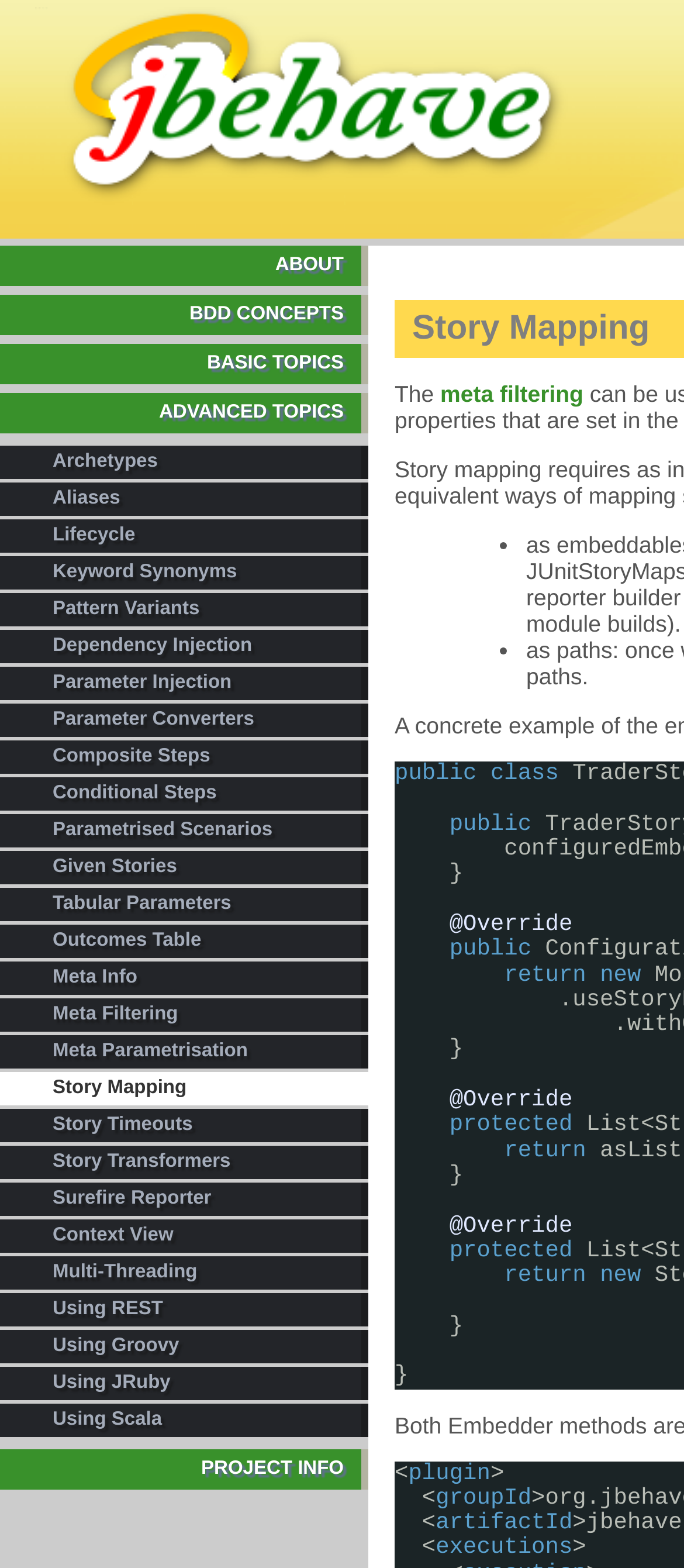Give a short answer using one word or phrase for the question:
What is the main topic of this webpage?

Story Mapping